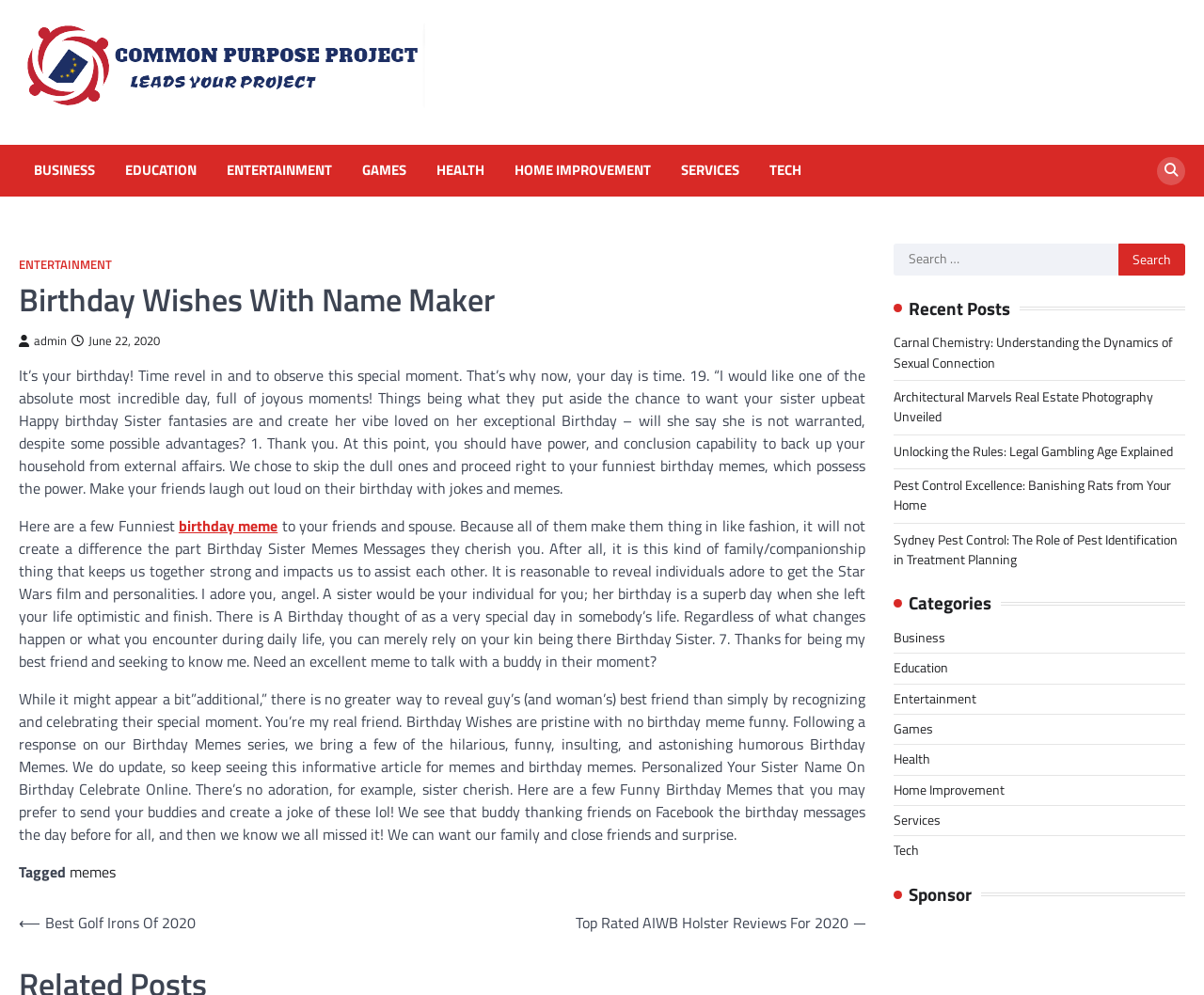Please locate the bounding box coordinates of the element that should be clicked to achieve the given instruction: "Click on the 'Submission Wrestling' link".

None